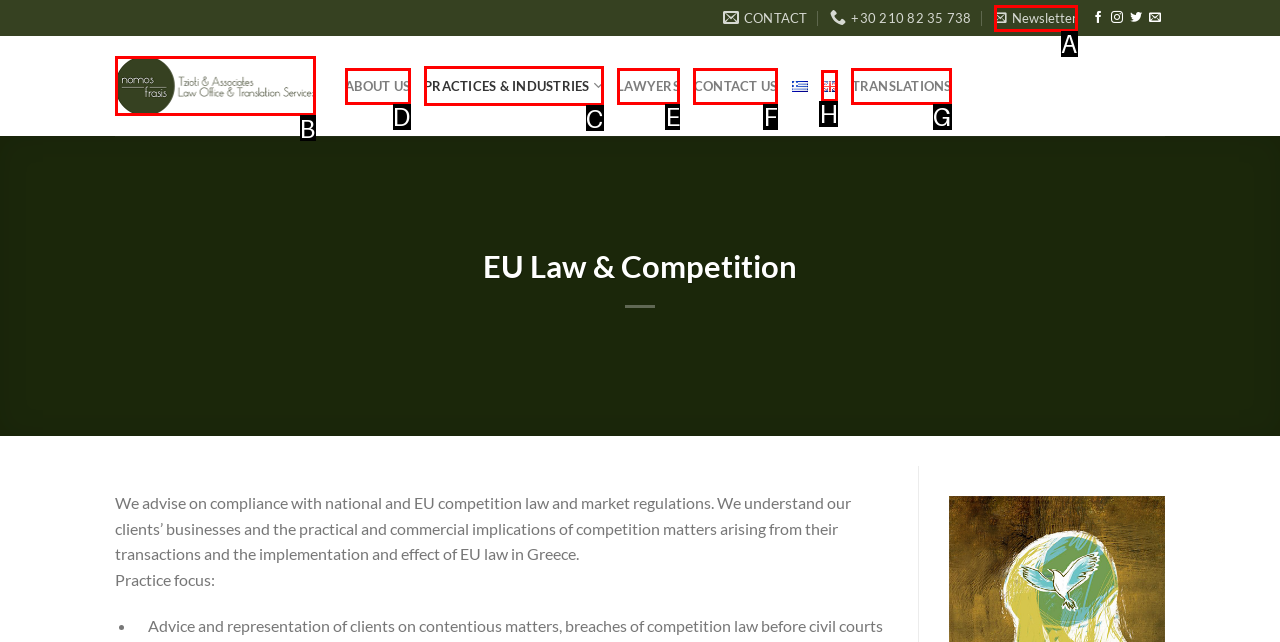Provide the letter of the HTML element that you need to click on to perform the task: Sign up for free.
Answer with the letter corresponding to the correct option.

None